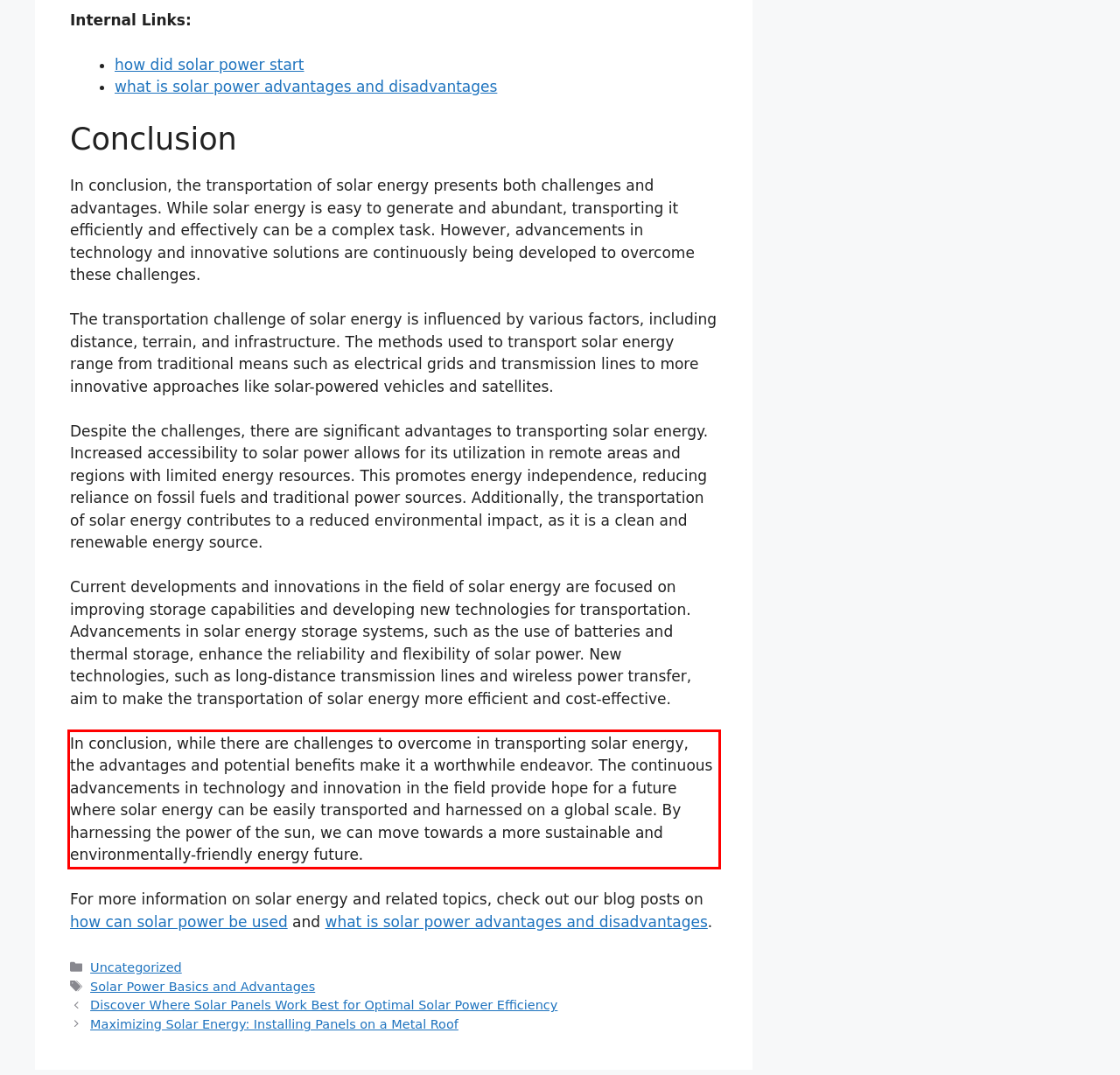You are provided with a screenshot of a webpage featuring a red rectangle bounding box. Extract the text content within this red bounding box using OCR.

In conclusion, while there are challenges to overcome in transporting solar energy, the advantages and potential benefits make it a worthwhile endeavor. The continuous advancements in technology and innovation in the field provide hope for a future where solar energy can be easily transported and harnessed on a global scale. By harnessing the power of the sun, we can move towards a more sustainable and environmentally-friendly energy future.